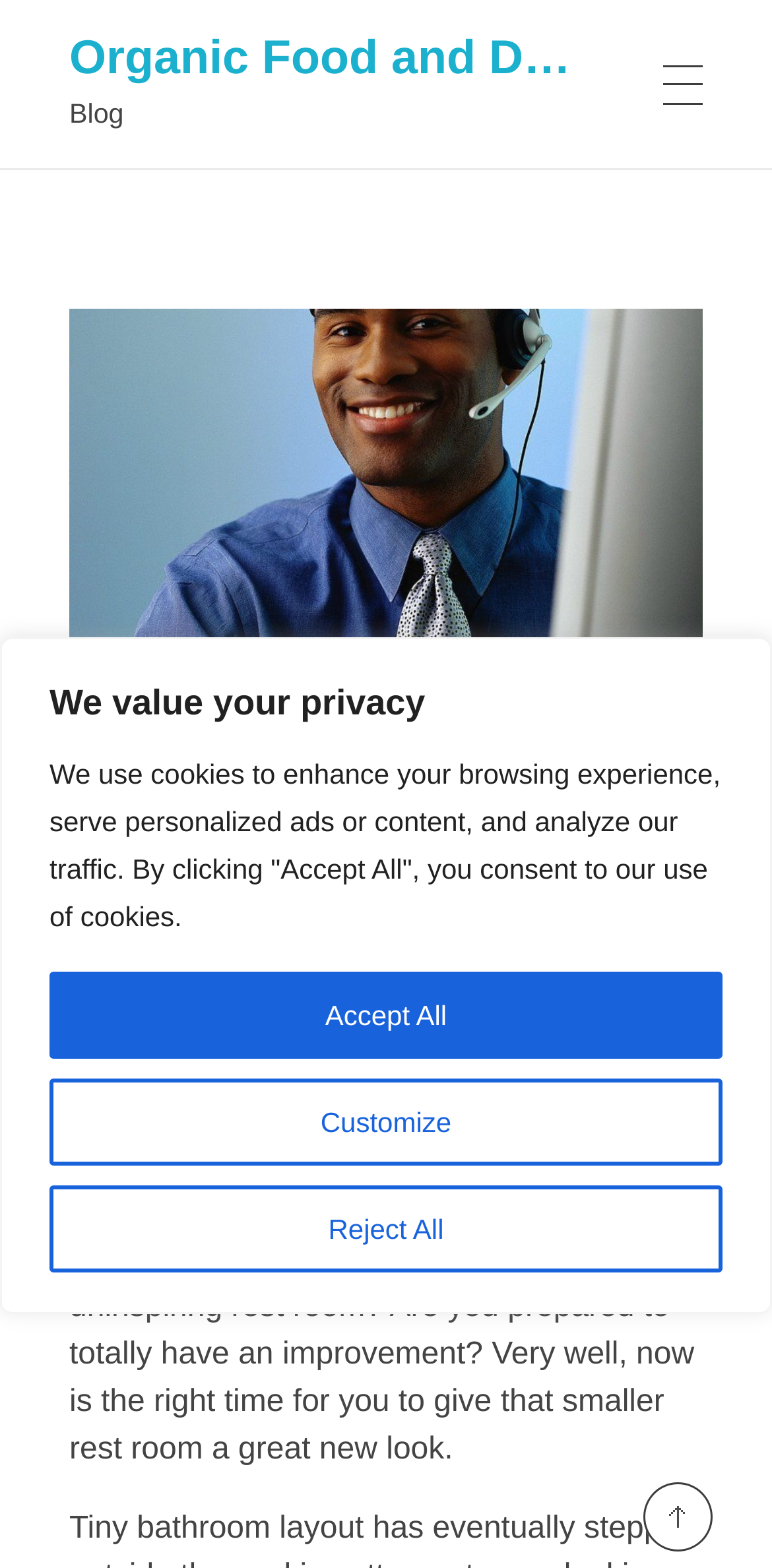How many comments are there on this post?
Answer the question with a detailed explanation, including all necessary information.

The text 'no comment' at the bottom of the page indicates that there are no comments on this post.